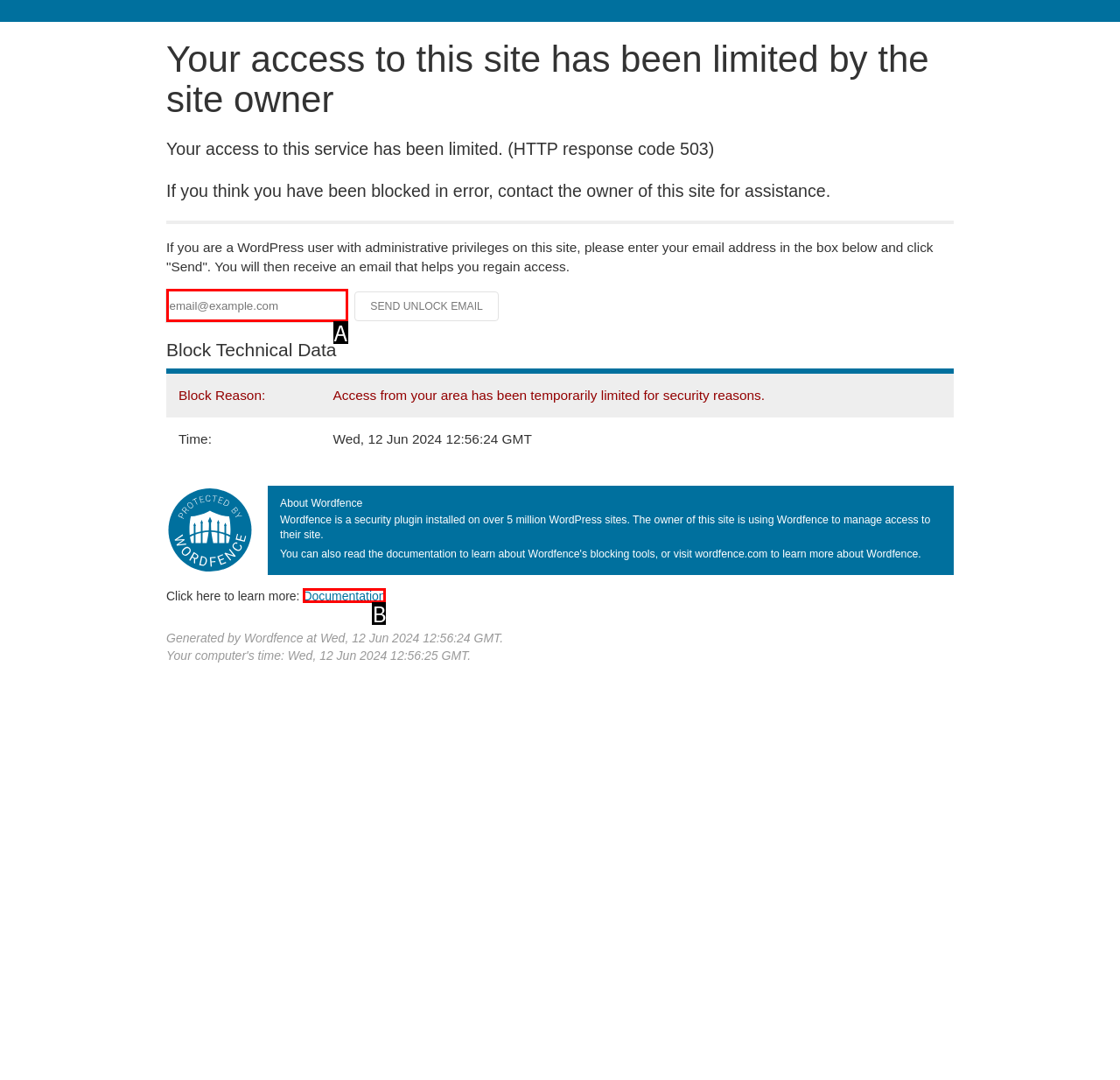Which option corresponds to the following element description: Documentation?
Please provide the letter of the correct choice.

B